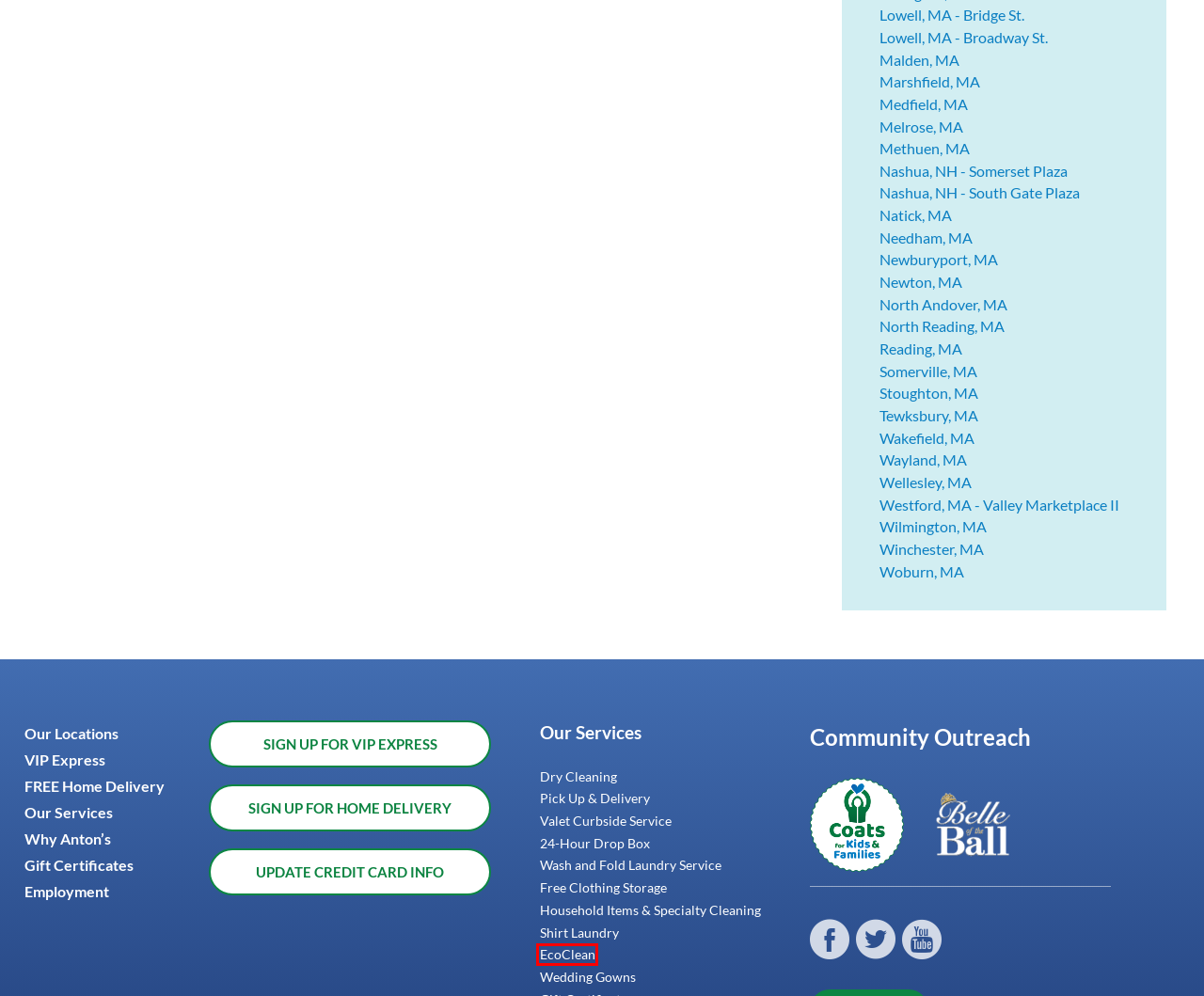Look at the screenshot of a webpage where a red bounding box surrounds a UI element. Your task is to select the best-matching webpage description for the new webpage after you click the element within the bounding box. The available options are:
A. Update Billing Information - Anton's Cleaners : Anton's Cleaners
B. EcoClean Clothing Care - Anton's Cleaners : Anton's Cleaners
C. Household Item Cleaning & Specialty Cleaning - Anton's Cleaners : Anton's Cleaners
D. Needham, MA - Anton's Cleaners : Anton's Cleaners
E. Methuen, MA - Anton's Cleaners : Anton's Cleaners
F. Wedding Gown Cleaning - Anton's Cleaners MA & Southern NH : Anton's Cleaners
G. Woburn Dry Cleaning & Laundry - Anton's Cleaners MA : Anton's Cleaners
H. North Andover, MA - Anton's Cleaners : Anton's Cleaners

B